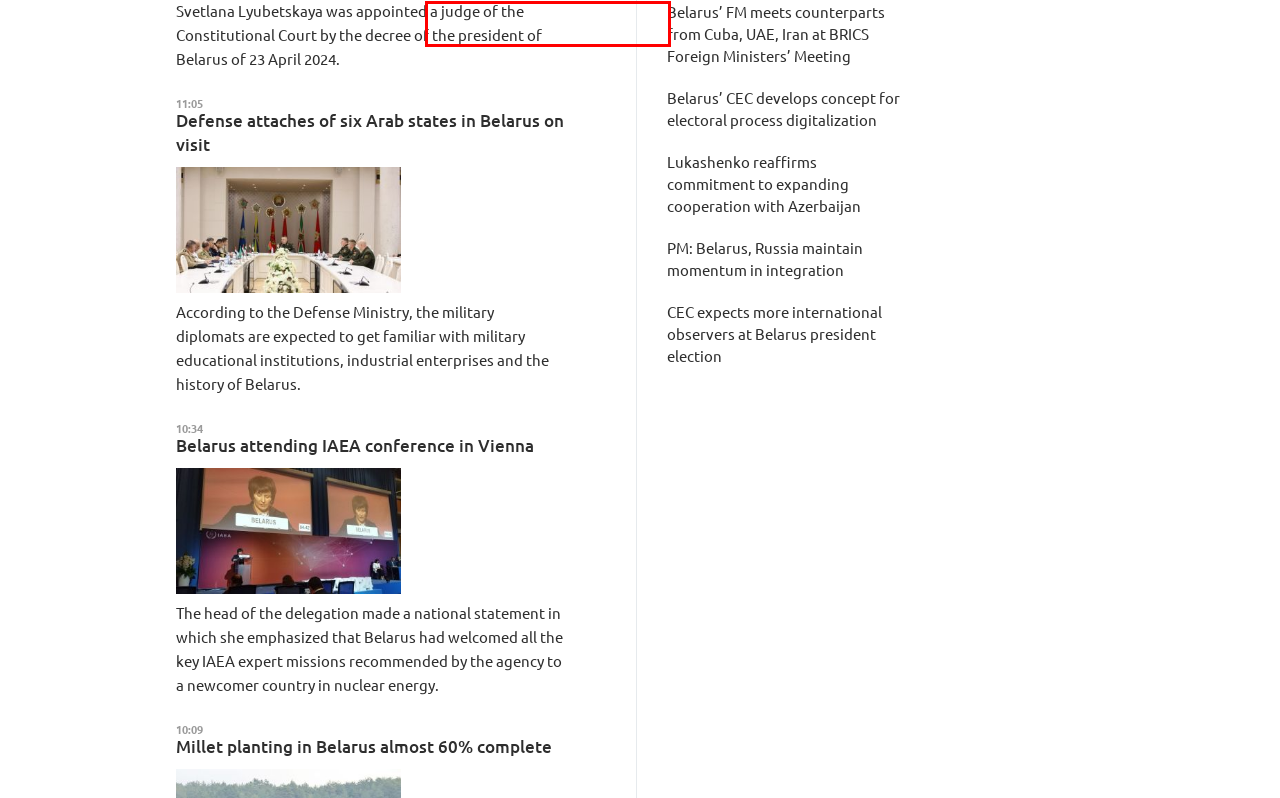Look at the given screenshot of a webpage with a red rectangle bounding box around a UI element. Pick the description that best matches the new webpage after clicking the element highlighted. The descriptions are:
A. CEC expects more international observers at Belarus president election
B. Ruiz optimistic about Cuba-Belarus cooperation prospects
C. Aleinik: The world needs a new security architecture
D. FM: Belarus' request to upgrade its status at BRICS is taken very seriously
E. Belarus’ CEC develops concept for electoral process digitalization
F. Belarusian FM: BRICS is well-positioned to become new powerful economic force
G. European Parliament elections, or political earthquake: op-ed by Tomasz Szmydt
H. Belarusian army participating in second stage of exercise with Russian non-strategic nuclear forces

B